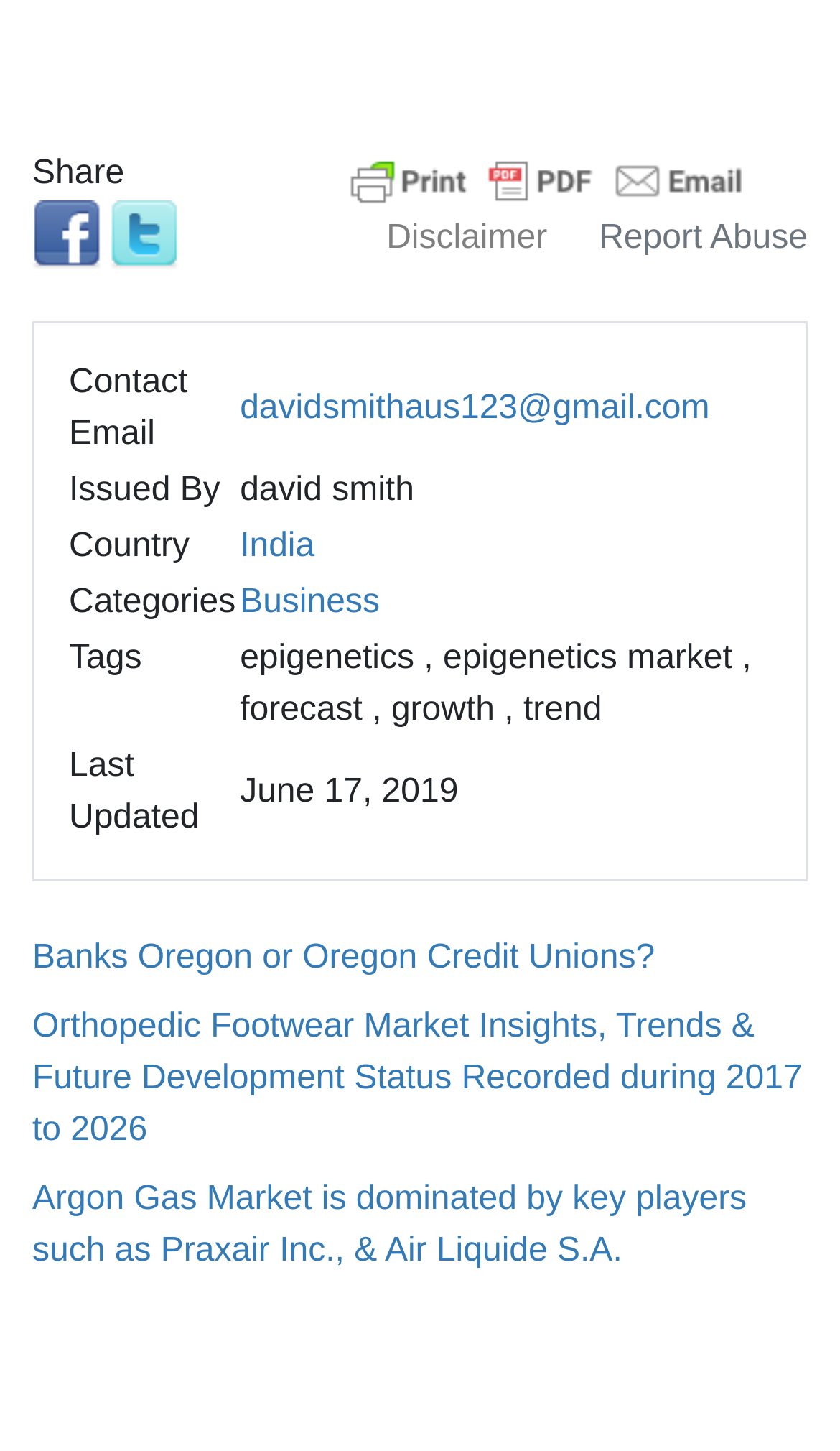Find and specify the bounding box coordinates that correspond to the clickable region for the instruction: "Explore AI and Tech News".

None